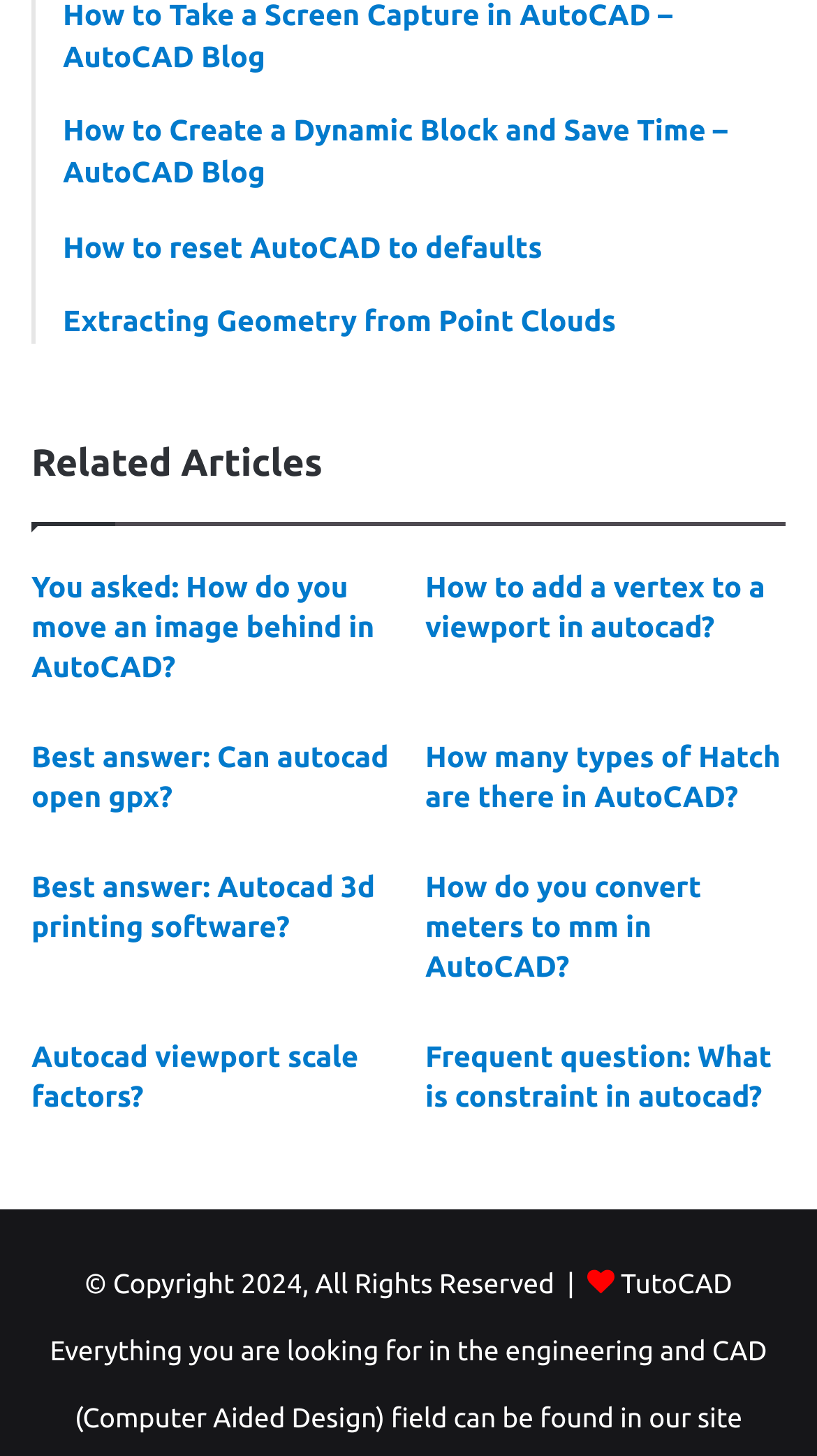Specify the bounding box coordinates of the area that needs to be clicked to achieve the following instruction: "Read the article about creating a dynamic block and saving time in AutoCAD".

[0.077, 0.077, 0.962, 0.133]